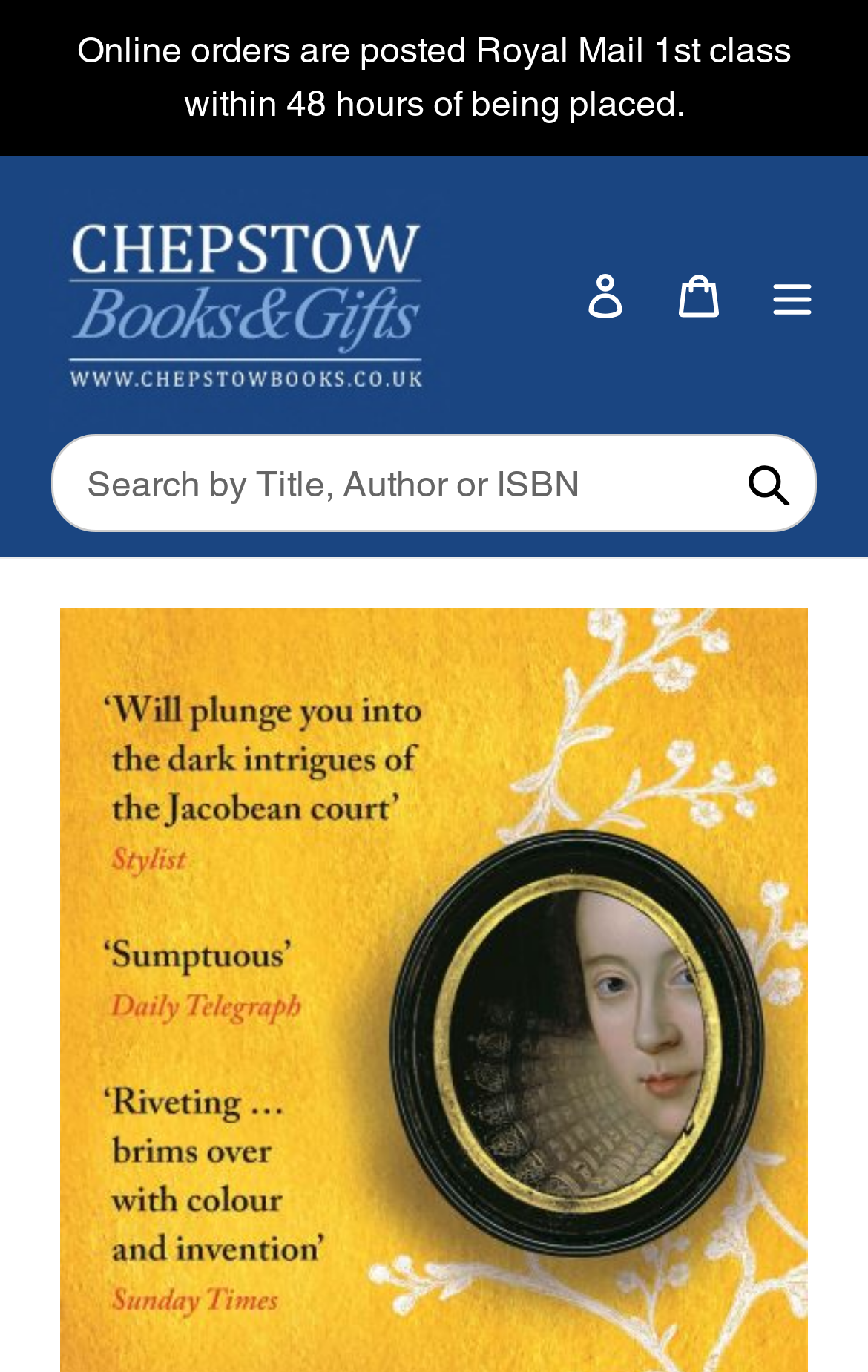Identify the bounding box for the described UI element: "Members".

None